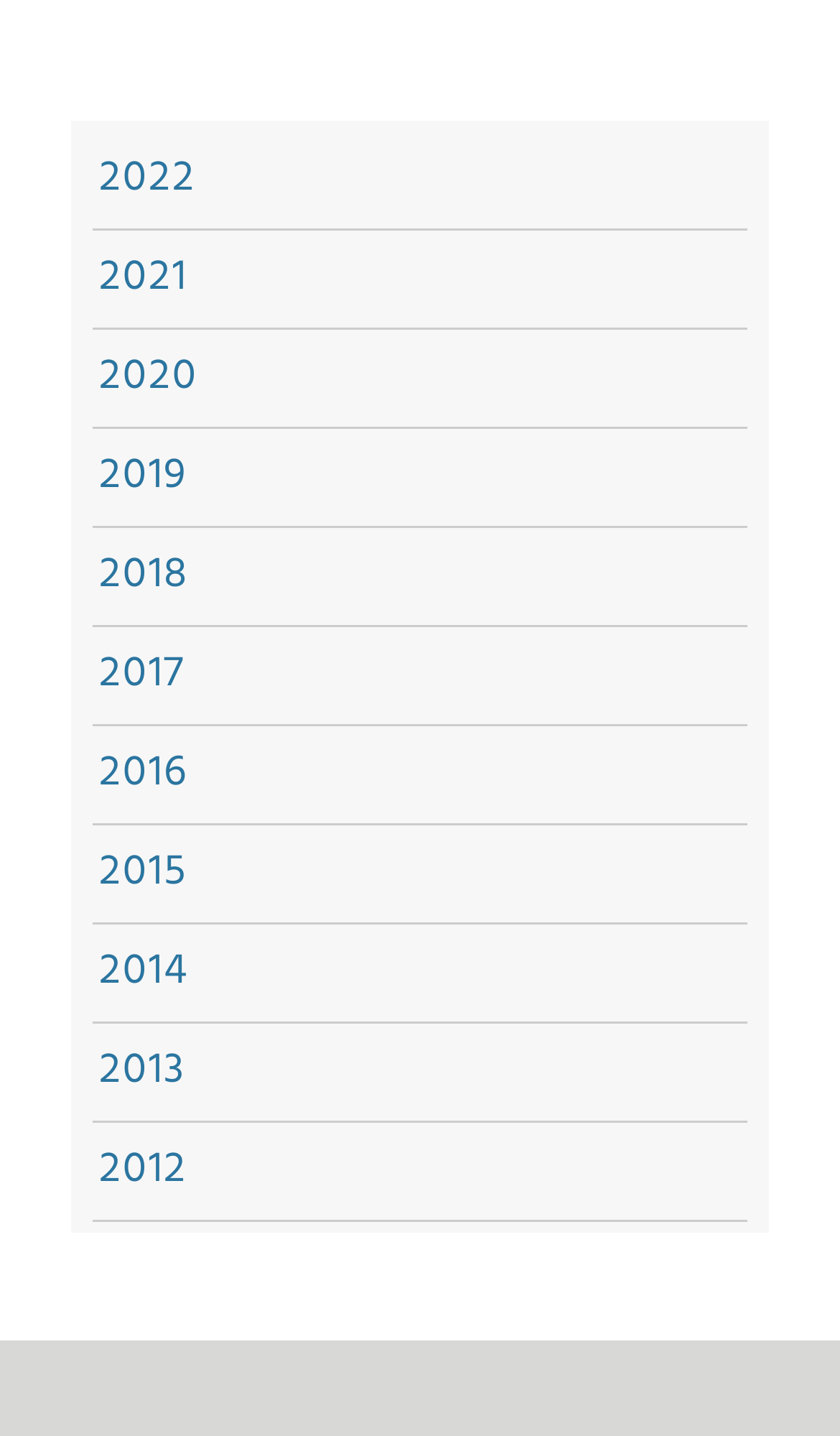Specify the bounding box coordinates of the element's area that should be clicked to execute the given instruction: "view 2019". The coordinates should be four float numbers between 0 and 1, i.e., [left, top, right, bottom].

[0.118, 0.308, 0.223, 0.356]